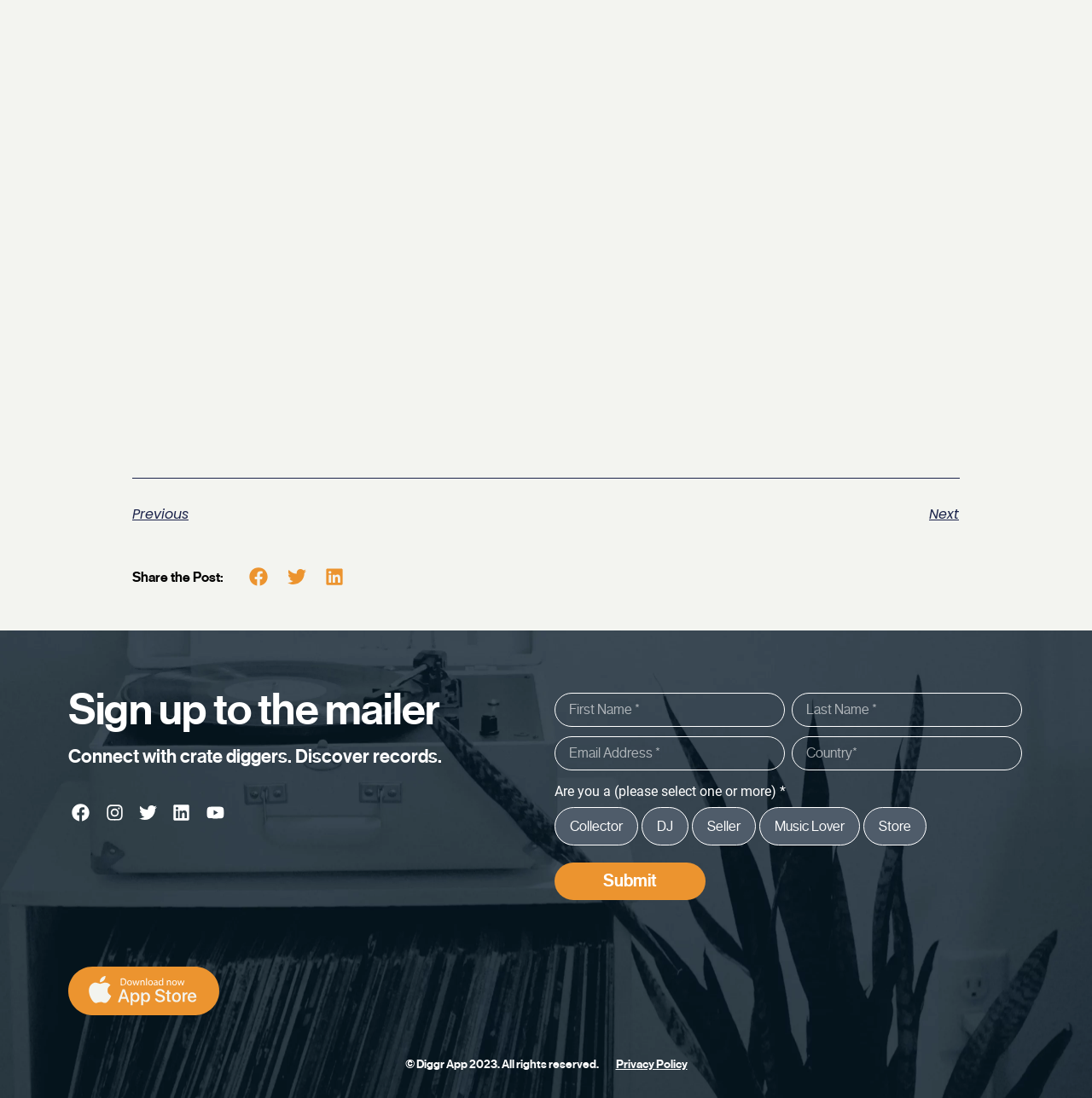Find the bounding box coordinates for the element described here: "Twitter".

[0.124, 0.729, 0.147, 0.752]